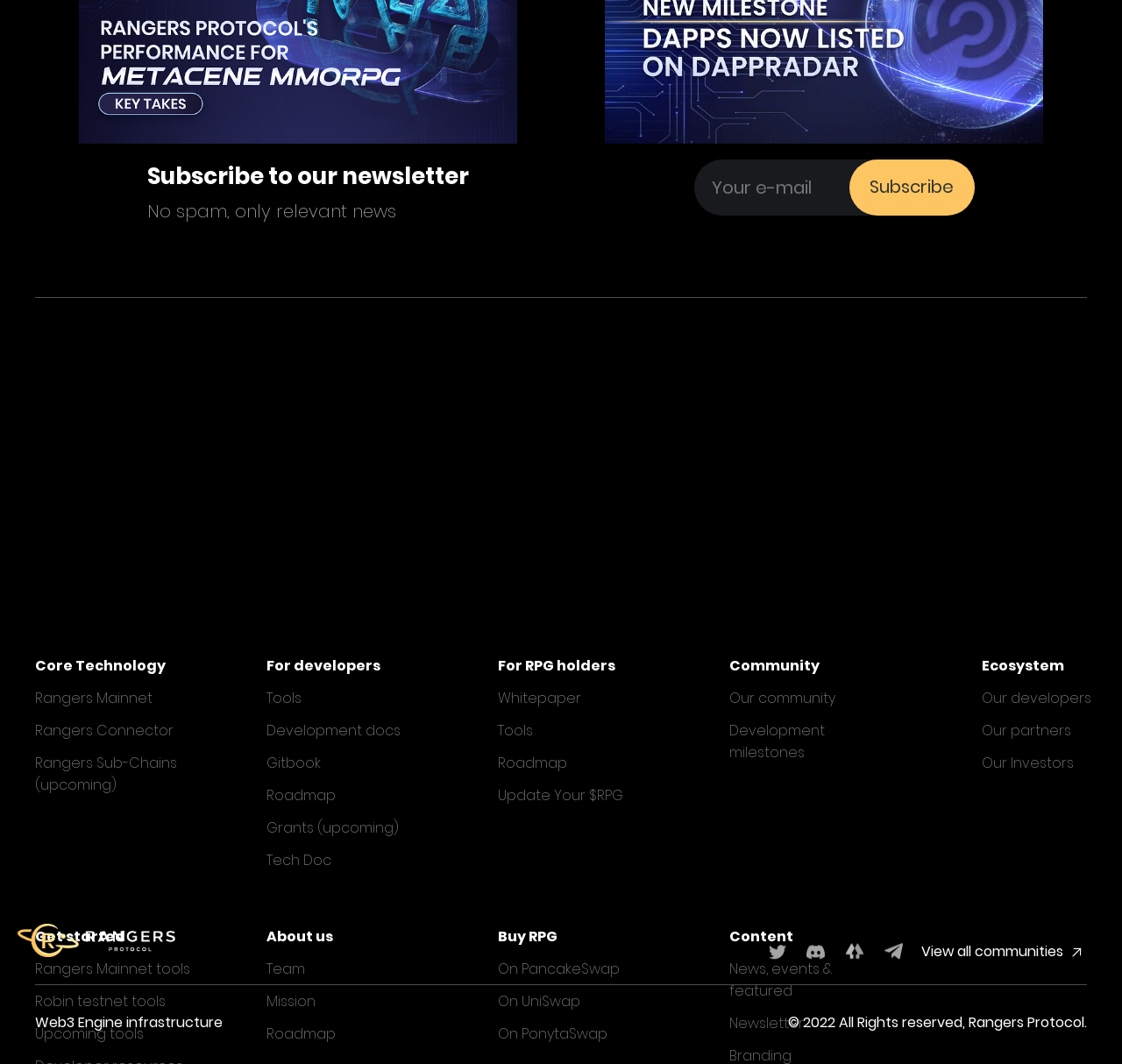Locate the coordinates of the bounding box for the clickable region that fulfills this instruction: "Learn about Core Technology".

[0.031, 0.616, 0.148, 0.635]